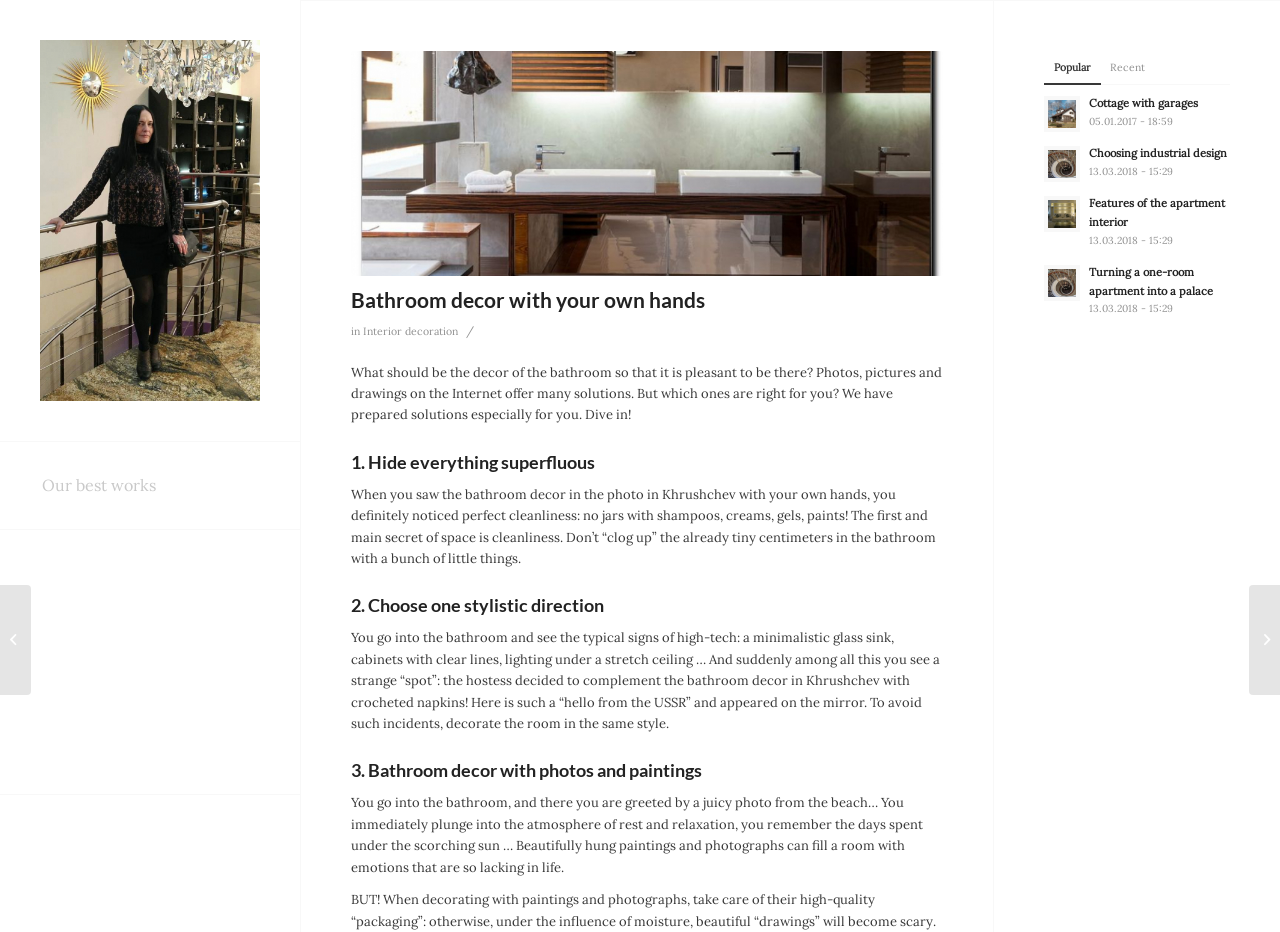Identify the bounding box of the HTML element described as: "Sign Up Free".

None